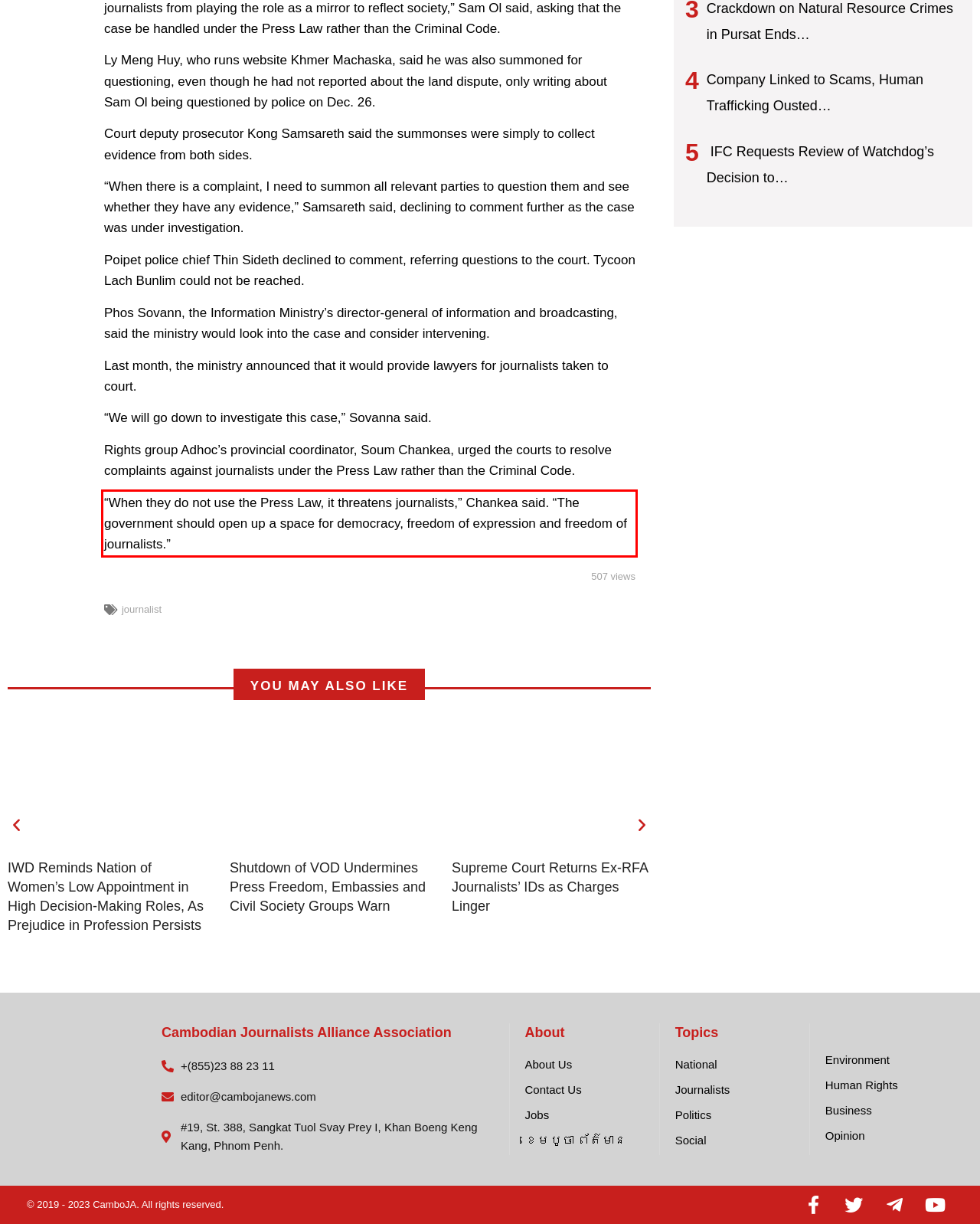Given a screenshot of a webpage with a red bounding box, extract the text content from the UI element inside the red bounding box.

“When they do not use the Press Law, it threatens journalists,” Chankea said. “The government should open up a space for democracy, freedom of expression and freedom of journalists.”